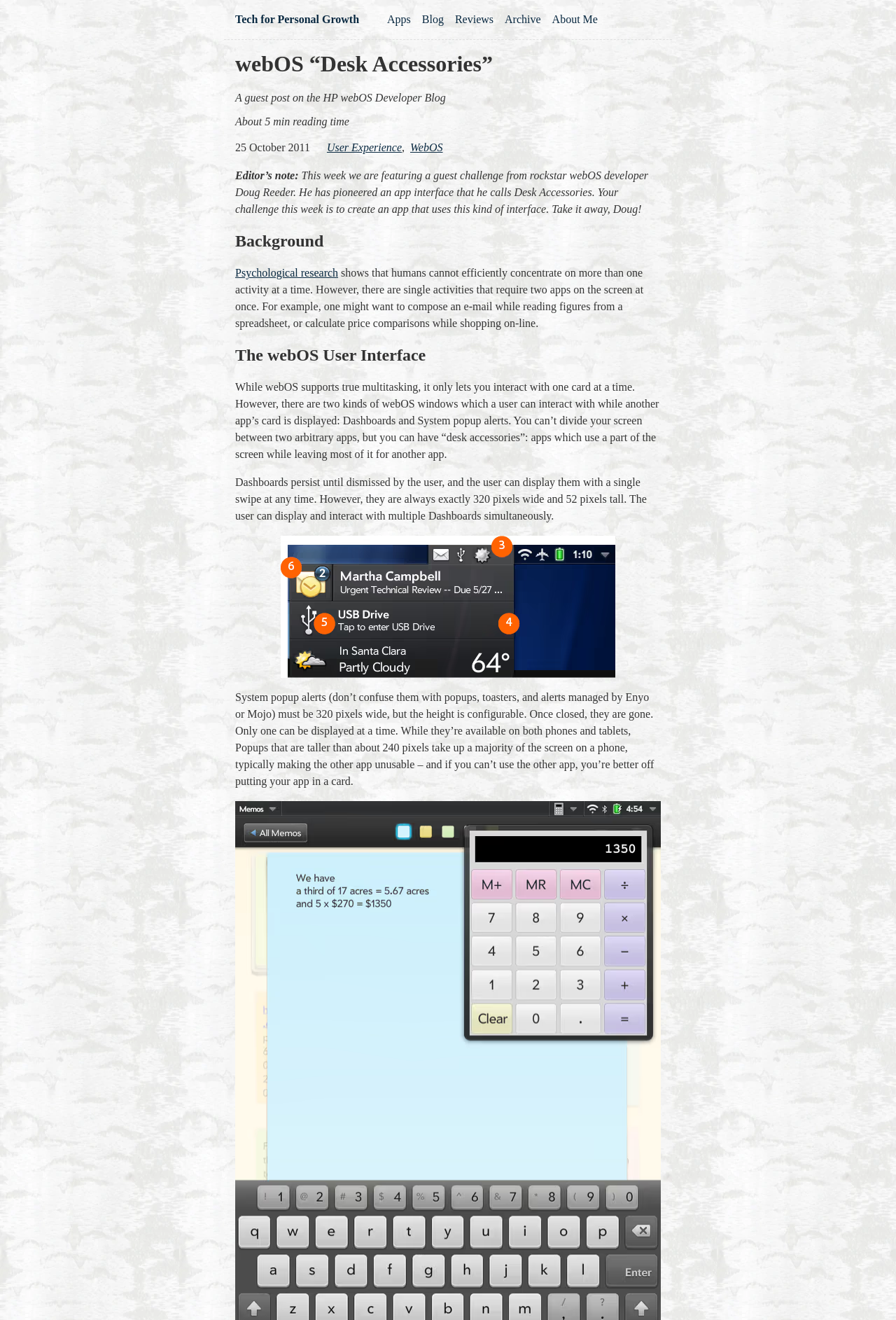Provide a thorough description of the webpage's content and layout.

This webpage is a blog post titled "webOS “Desk Accessories” — Tech for Personal Growth" and features a guest post on the HP webOS Developer Blog. At the top, there is a link to "Skip to main content" followed by a link to the blog title "Tech for Personal Growth". A top-level navigation menu is situated to the right, consisting of links to "Apps", "Blog", "Reviews", "Archive", and "About Me".

Below the navigation menu, the main content of the blog post begins with a heading "webOS “Desk Accessories”" and a brief description "A guest post on the HP webOS Developer Blog" with an estimated reading time of about 5 minutes. The post is dated October 25, 2011, and is categorized under "User Experience" and "WebOS".

The editor's note introduces the guest author, Doug Reeder, a webOS developer who has pioneered an app interface called Desk Accessories. The challenge is to create an app that uses this kind of interface.

The post is divided into sections, including "Background", "The webOS User Interface", and others. In the "Background" section, the author discusses how humans cannot efficiently concentrate on more than one activity at a time, citing psychological research. The text explains how some activities require two apps on the screen at once, such as composing an email while reading figures from a spreadsheet.

In the "The webOS User Interface" section, the author explains how webOS supports true multitasking but only allows interaction with one card at a time. However, there are two kinds of webOS windows that can be interacted with while another app's card is displayed: Dashboards and System popup alerts. The text describes the characteristics of Dashboards, which persist until dismissed by the user and can be displayed with a single swipe at any time. An image of three dashboards on a Touchpad is also included.

The post continues to discuss System popup alerts, which must be 320 pixels wide and have a configurable height. Only one can be displayed at a time, and once closed, they are gone. The author notes that while they are available on both phones and tablets, taller popups can take up a majority of the screen on a phone, making the other app unusable.